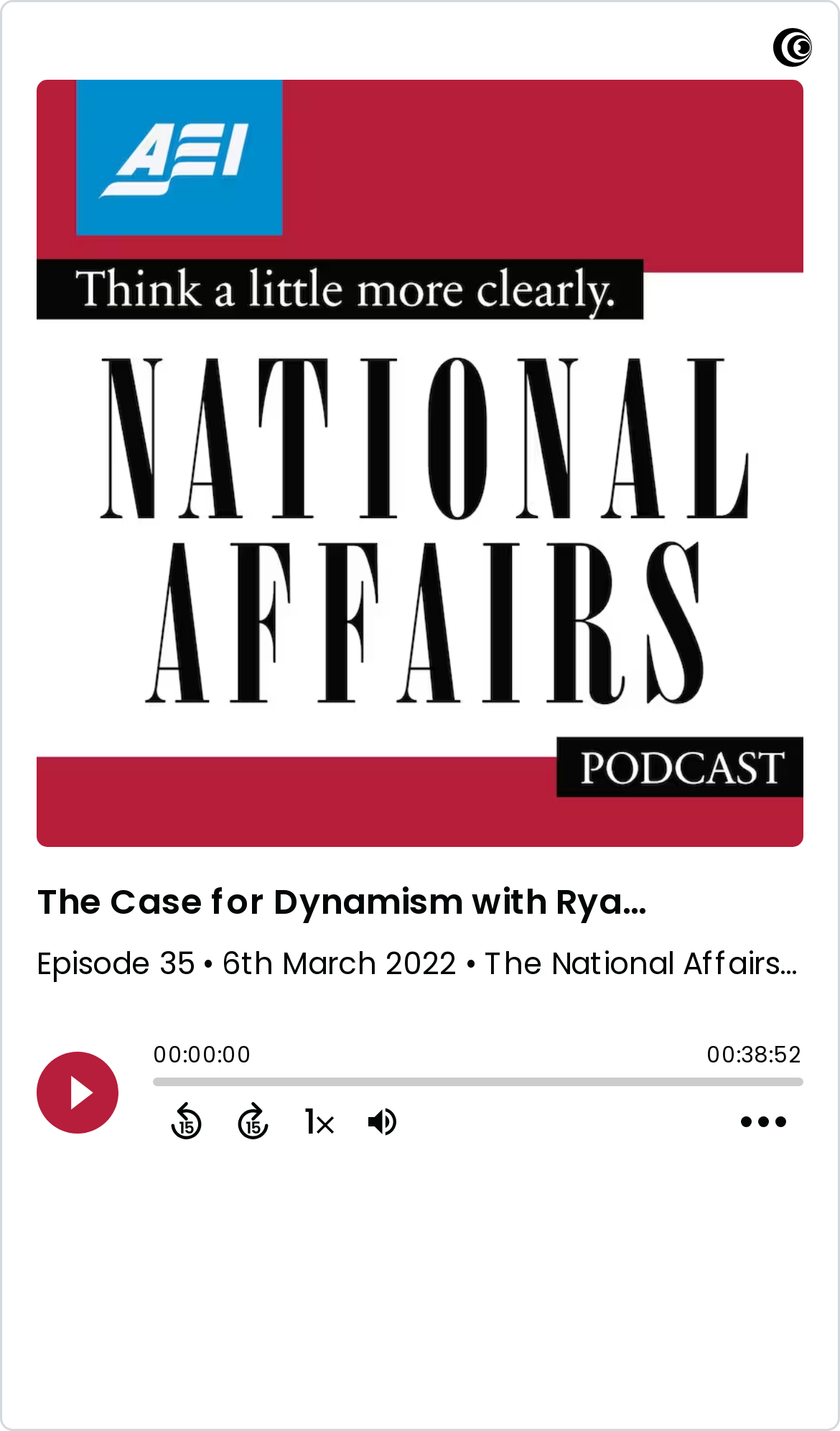Carefully observe the image and respond to the question with a detailed answer:
What is the title of the podcast episode?

I found the title of the podcast episode by looking at the static text element with the content 'The Case for Dynamism with Ryan Streeter' which is located at the top of the webpage.